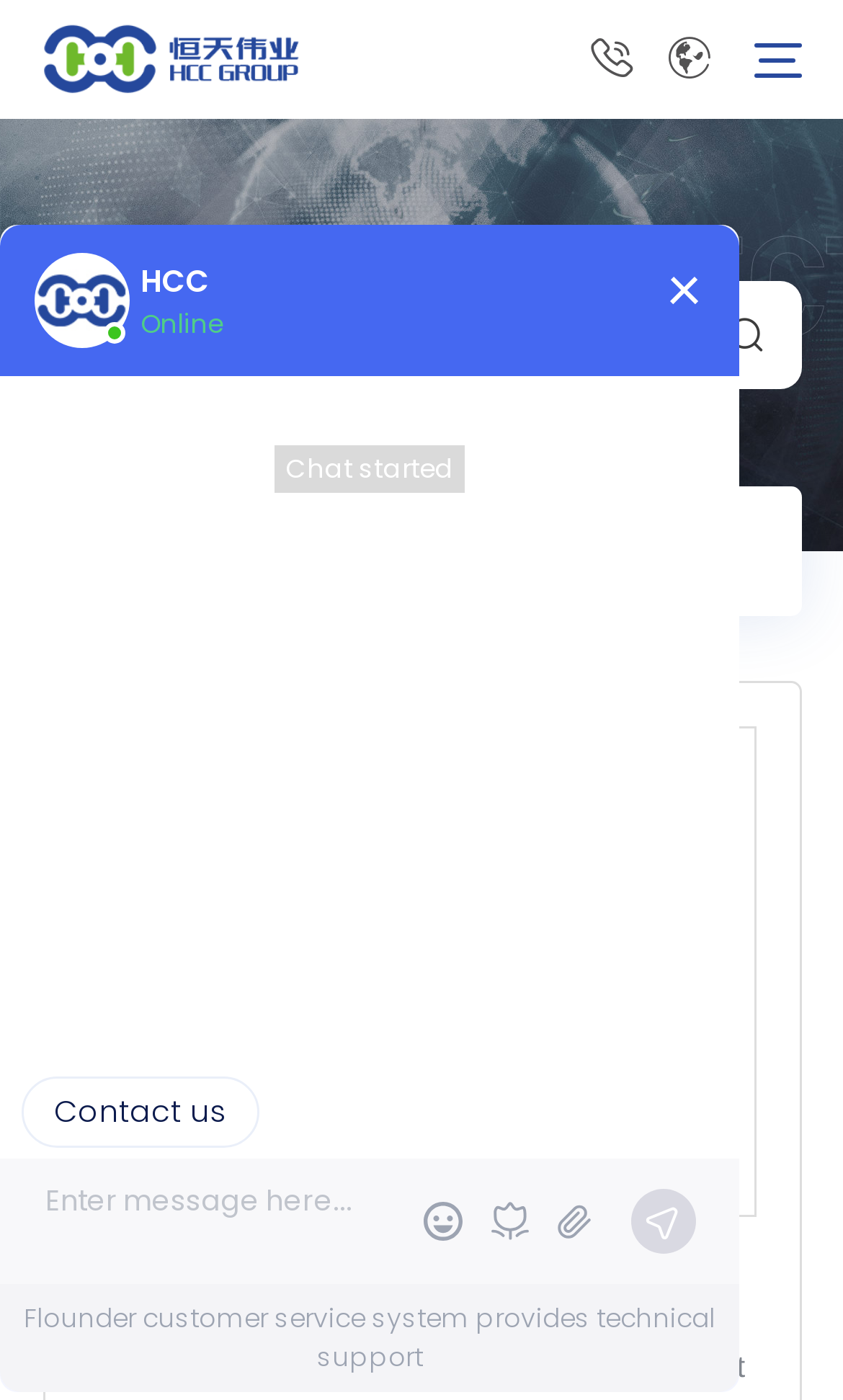Summarize the contents and layout of the webpage in detail.

The webpage appears to be a project page for a medical syringe pump, with the title "medical syringe pump - Проект - H.C.C. INTERNATIONAL LIMITED." at the top. 

At the top left, there is a link to "H.C.C. INTERNATIONAL LIMITED." accompanied by a small image with the same name. 

To the right of this link, there is a phone number "+86 13715251970" with a plus sign icon. 

Below these elements, there is a search bar consisting of a combobox, a textbox with a placeholder "Please enter keywords.", and a search button with a magnifying glass icon. 

On the left side, there are two links, "блог" and "Проект", which seem to be navigation links. 

The main content of the page is an image of a medical syringe pump, taking up most of the page's width. 

Below the image, there is a heading with the same text "medical syringe pump". 

At the bottom of the page, there is an iframe that spans almost the entire width of the page.